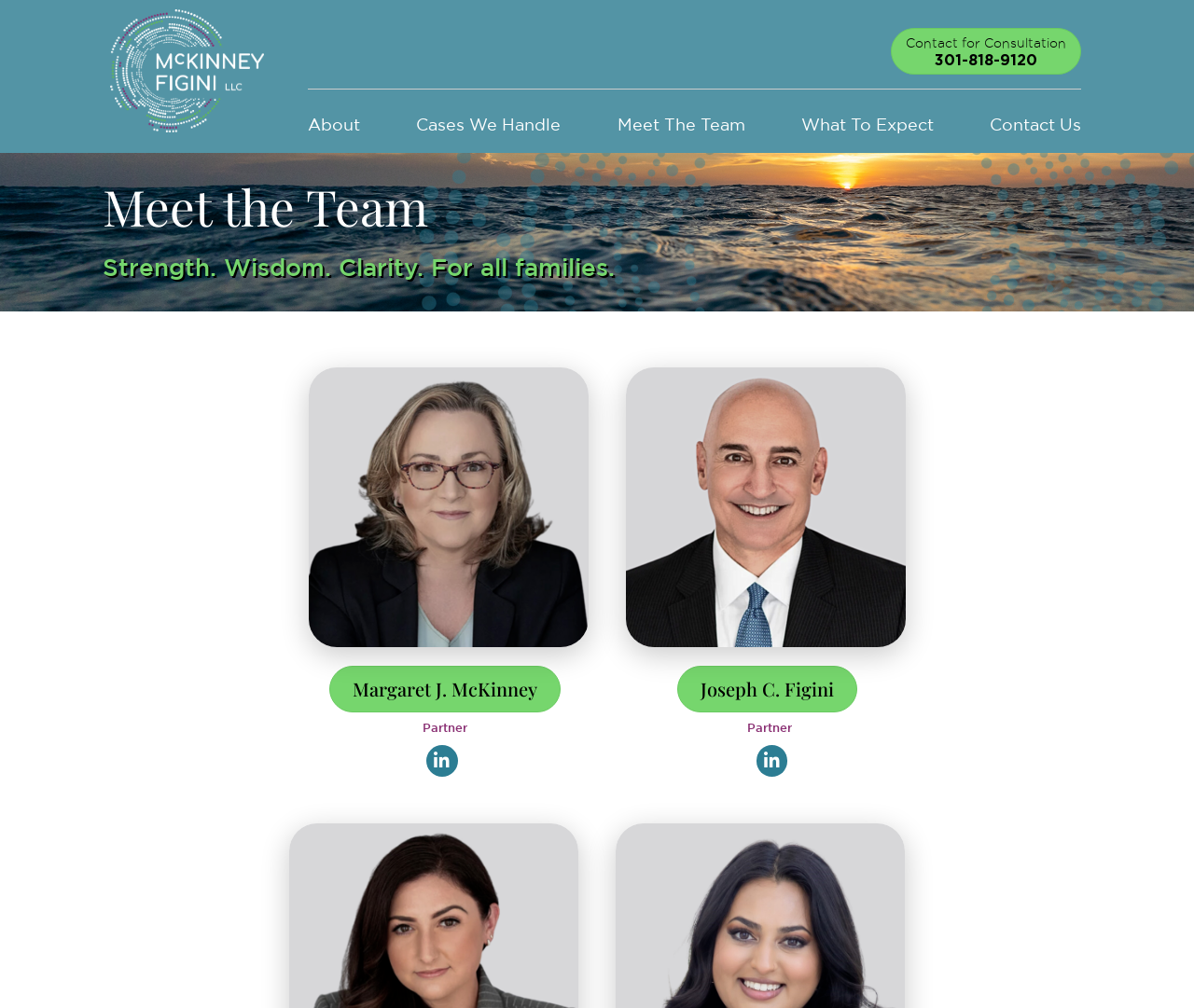What is the name of the law firm?
Could you give a comprehensive explanation in response to this question?

The name of the law firm can be determined by looking at the logo at the top left corner of the webpage, which says 'McKinney Figini Logo'. This suggests that the law firm is named McKinney Figini.